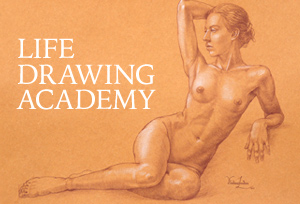Can you give a detailed response to the following question using the information from the image? What is the dominant color of the background?

The caption states that 'The background is a soft beige,' which implies that the dominant color of the background is beige.